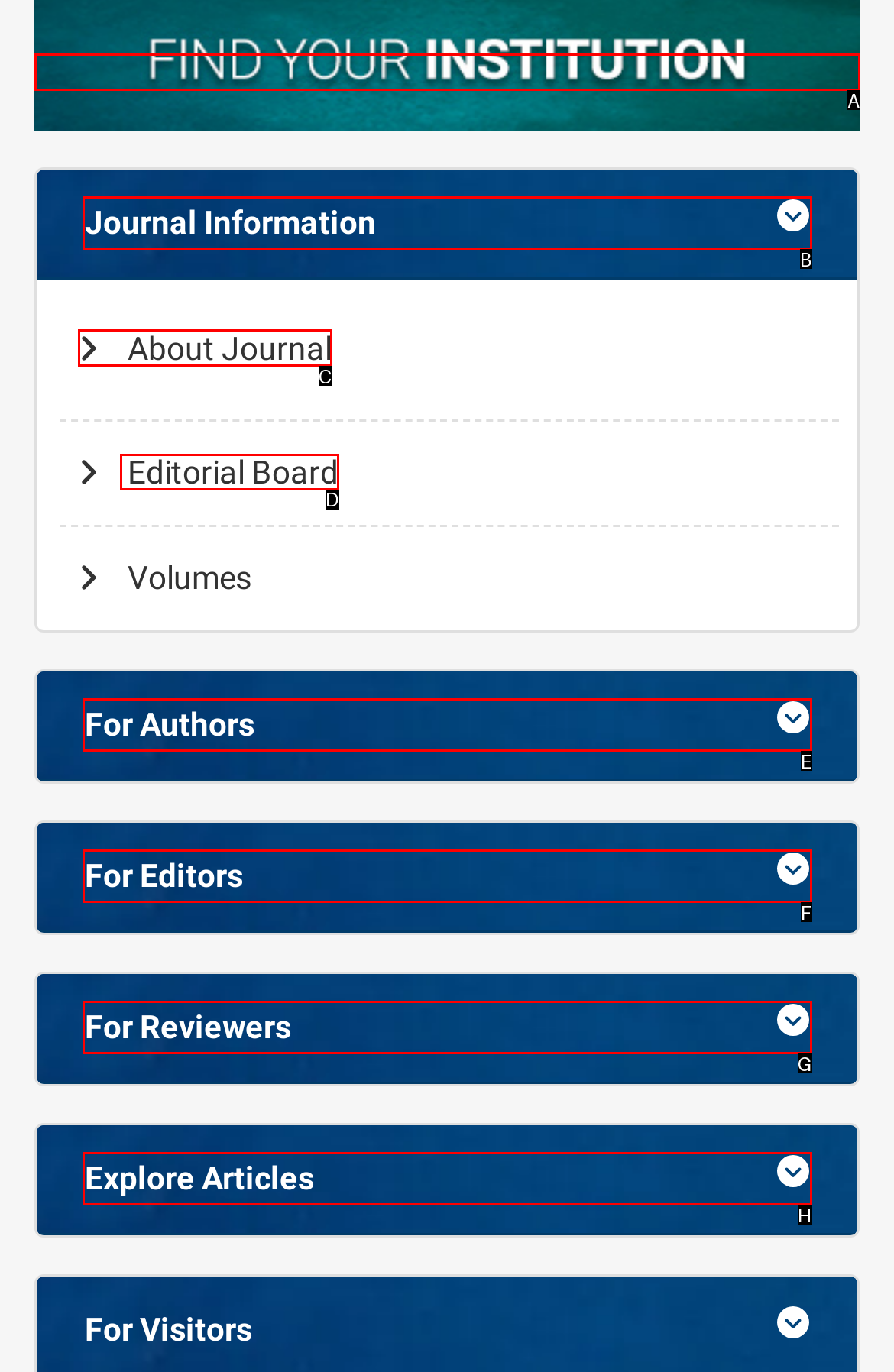Point out the option that needs to be clicked to fulfill the following instruction: Explore Editorial Board
Answer with the letter of the appropriate choice from the listed options.

D